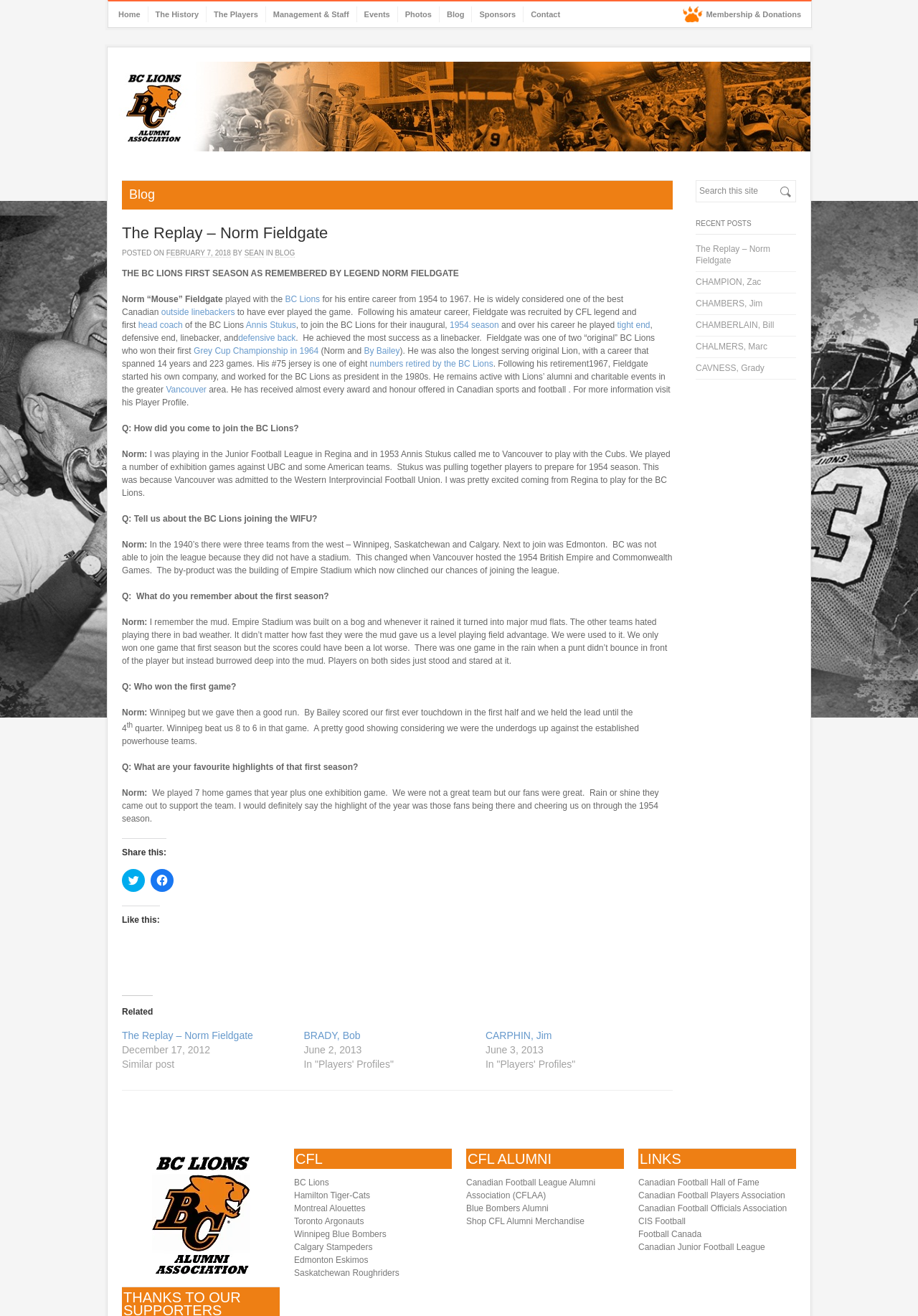Please identify the bounding box coordinates of the region to click in order to complete the task: "Read the related post 'BRADY, Bob'". The coordinates must be four float numbers between 0 and 1, specified as [left, top, right, bottom].

[0.331, 0.782, 0.393, 0.791]